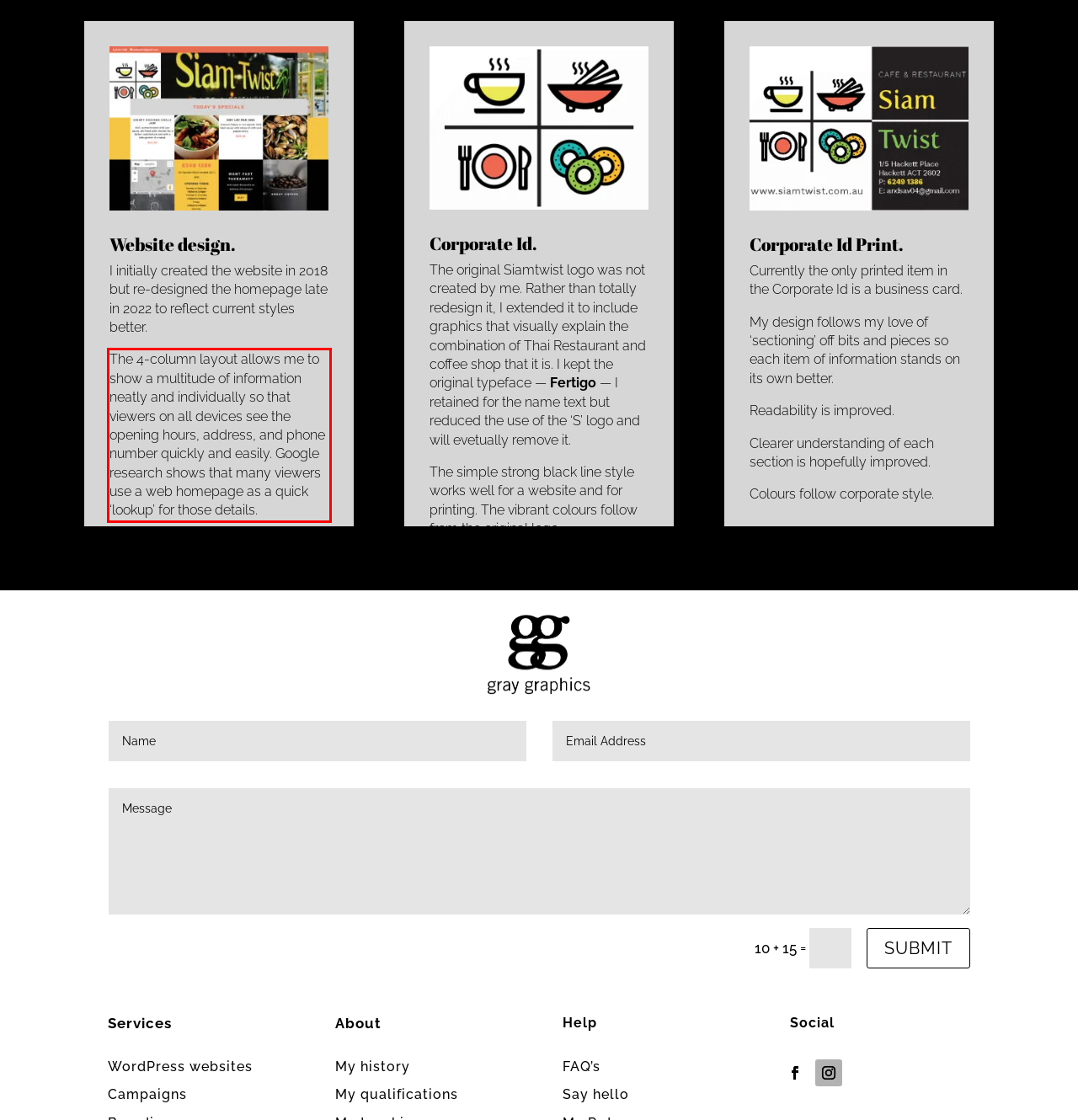Please look at the screenshot provided and find the red bounding box. Extract the text content contained within this bounding box.

The 4-column layout allows me to show a multitude of information neatly and individually so that viewers on all devices see the opening hours, address, and phone number quickly and easily. Google research shows that many viewers use a web homepage as a quick ‘lookup’ for those details.